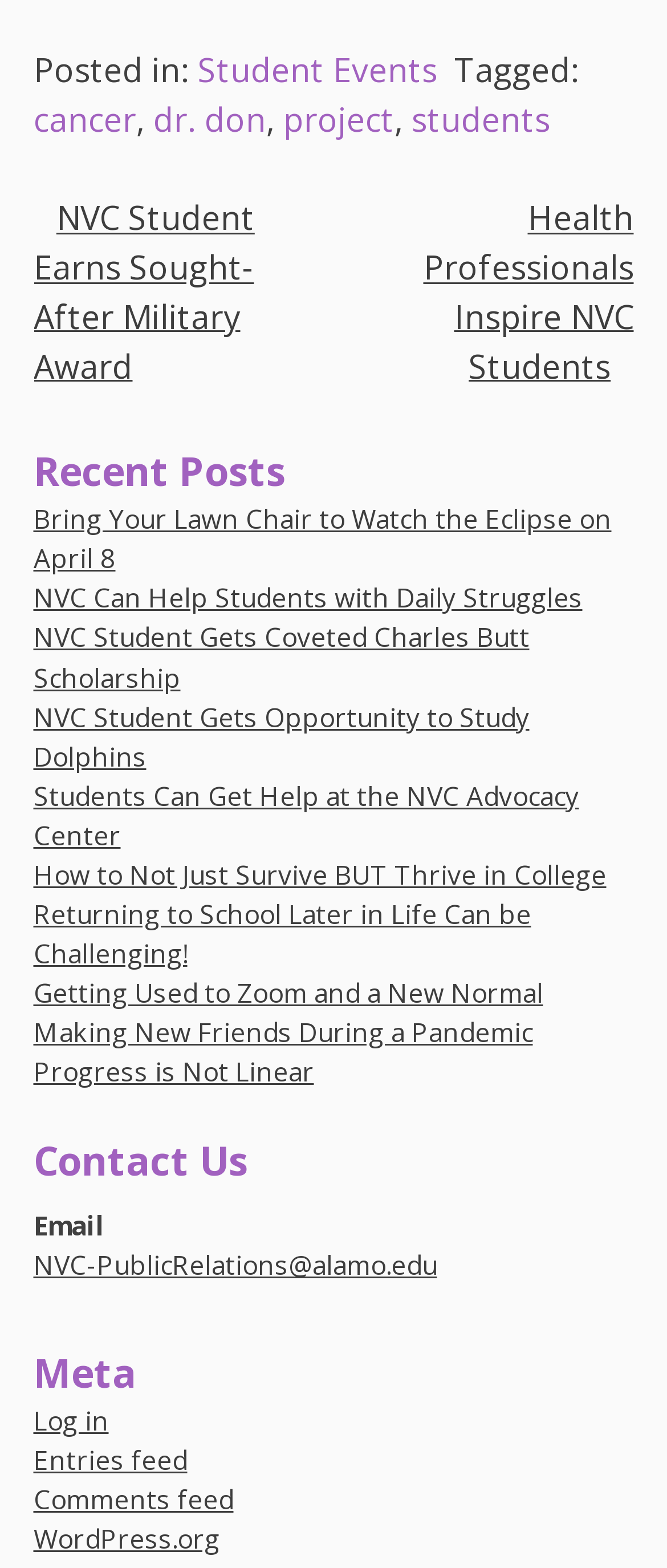Please specify the bounding box coordinates of the element that should be clicked to execute the given instruction: 'Contact NVC Public Relations via email'. Ensure the coordinates are four float numbers between 0 and 1, expressed as [left, top, right, bottom].

[0.05, 0.796, 0.655, 0.819]